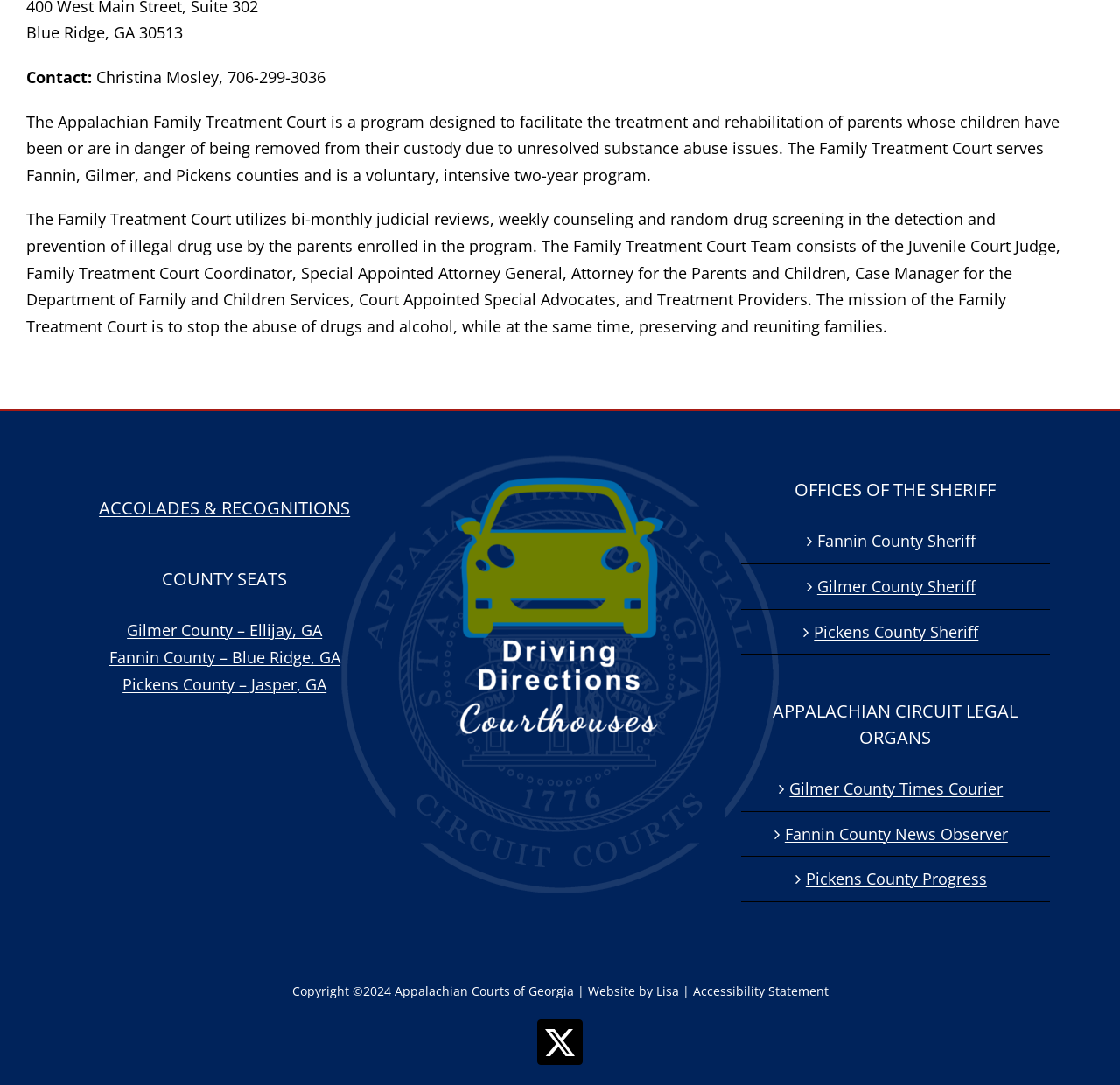Please identify the bounding box coordinates of the clickable element to fulfill the following instruction: "Contact Fannin County Sheriff". The coordinates should be four float numbers between 0 and 1, i.e., [left, top, right, bottom].

[0.671, 0.487, 0.93, 0.511]